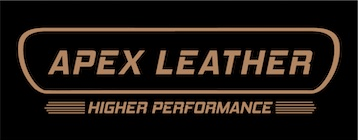What does the phrase 'HIGHER PERFORMANCE' suggest?
Refer to the image and offer an in-depth and detailed answer to the question.

The caption states that the phrase 'HIGHER PERFORMANCE' is displayed below the main name, which suggests that the brand is committed to providing high-quality leather products, emphasizing excellence and superiority in their offerings.